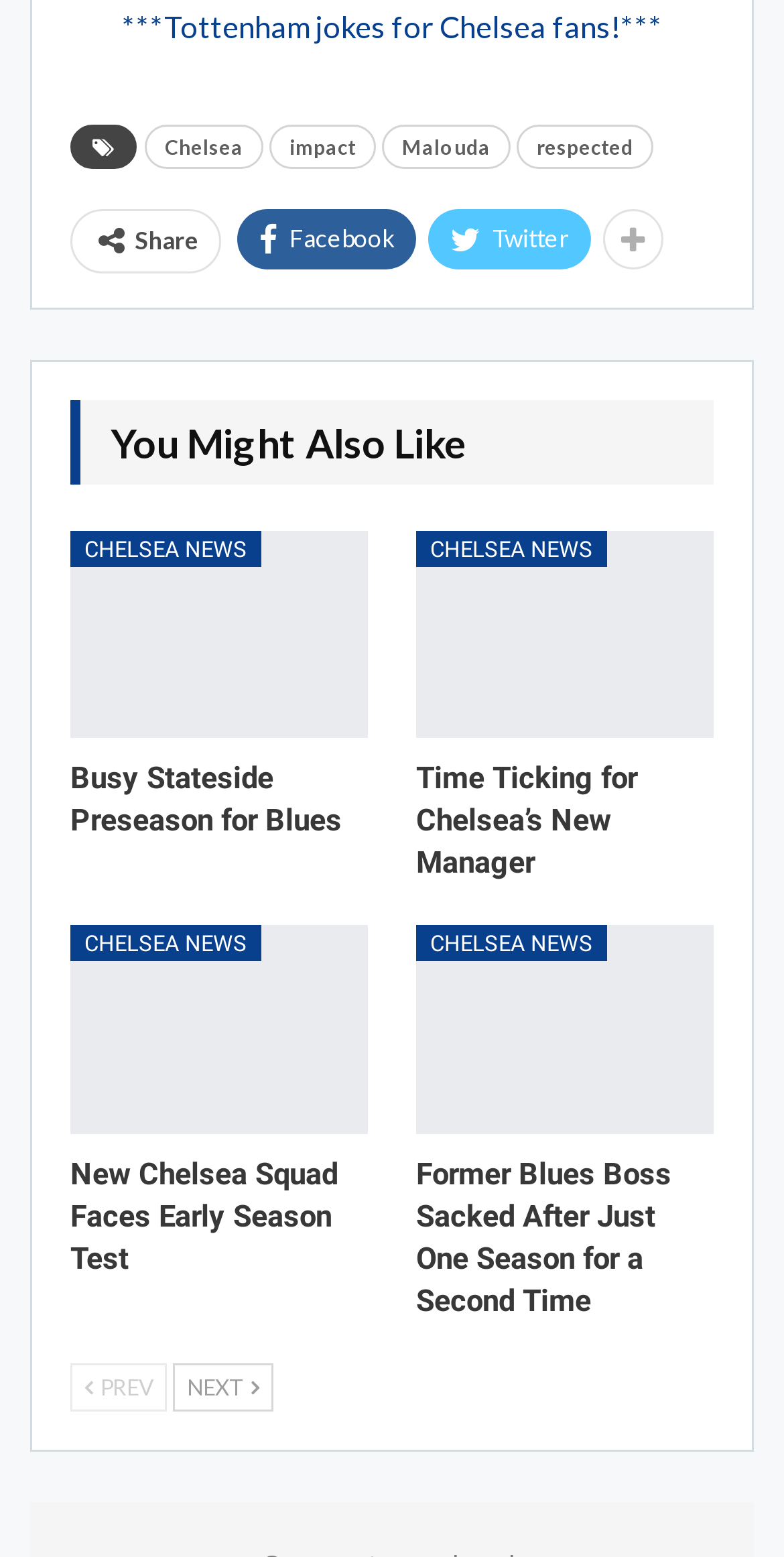What is the first link on the webpage?
Utilize the information in the image to give a detailed answer to the question.

The first link on the webpage is 'Tottenham jokes for Chelsea fans!' which is located at the top of the page with a bounding box of [0.155, 0.005, 0.845, 0.028].